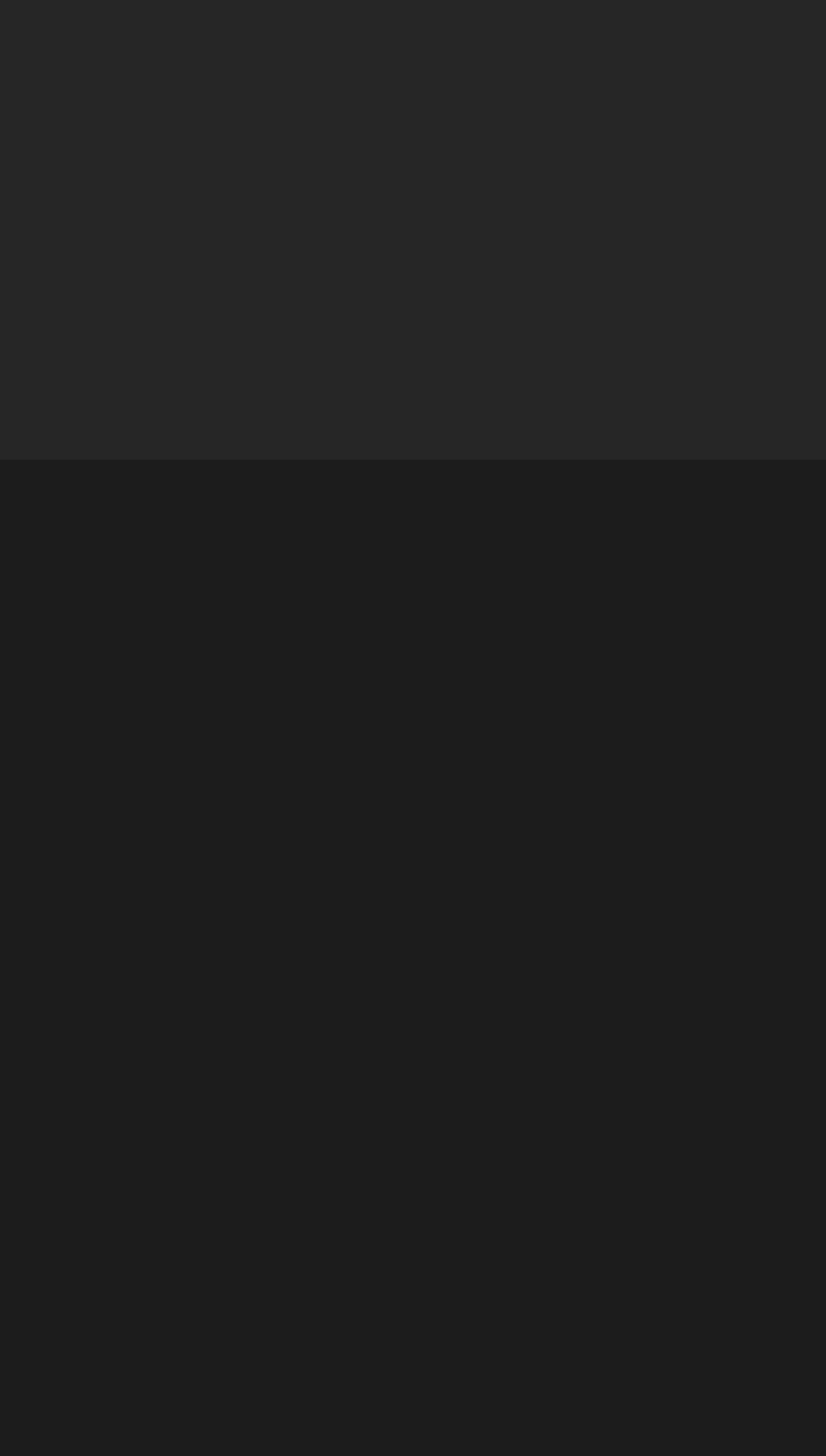How many links are there in the bottom section? Analyze the screenshot and reply with just one word or a short phrase.

9